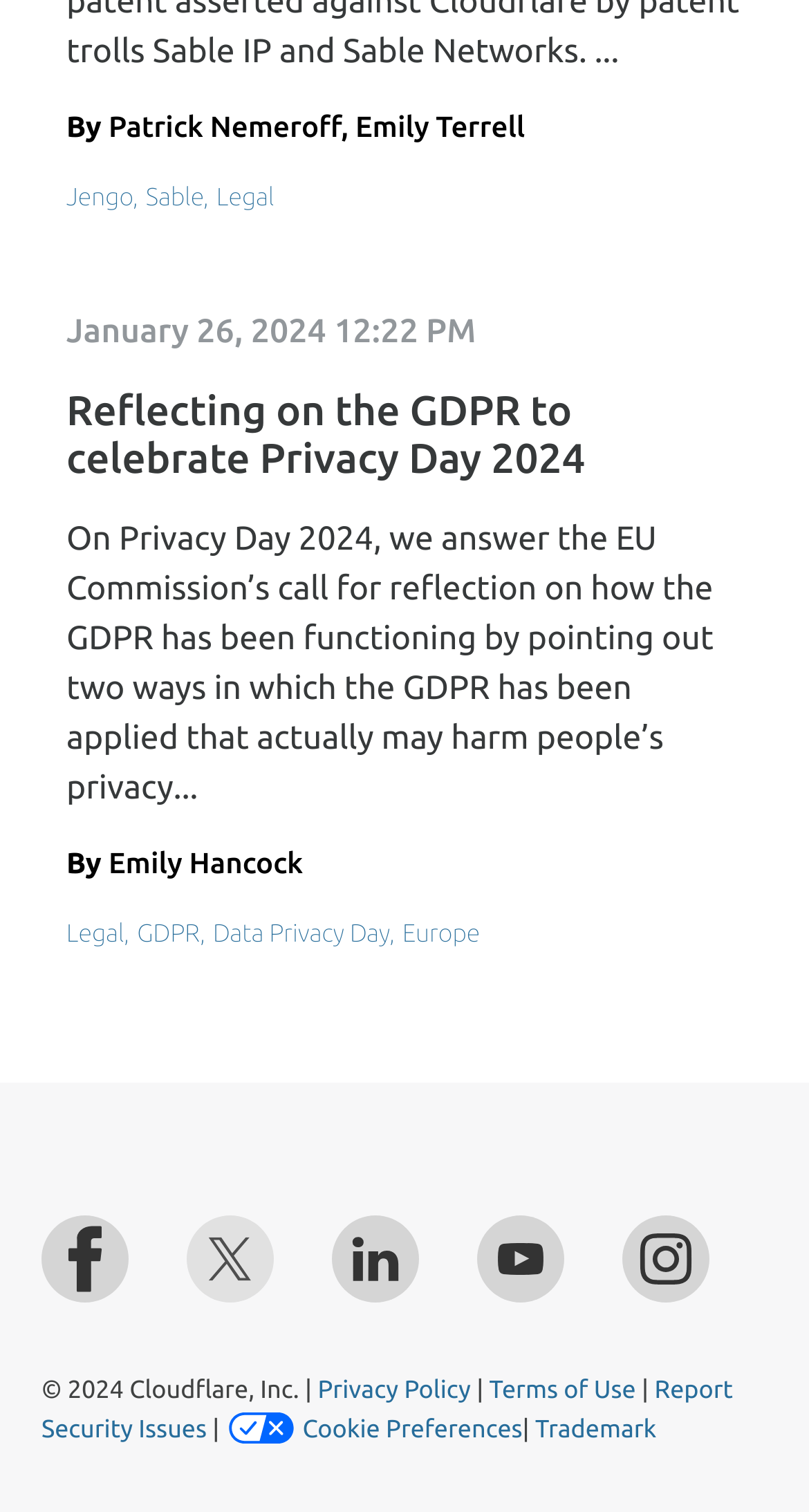Respond with a single word or short phrase to the following question: 
What is the date of the article 'Reflecting on the GDPR to celebrate Privacy Day 2024'?

January 26, 2024